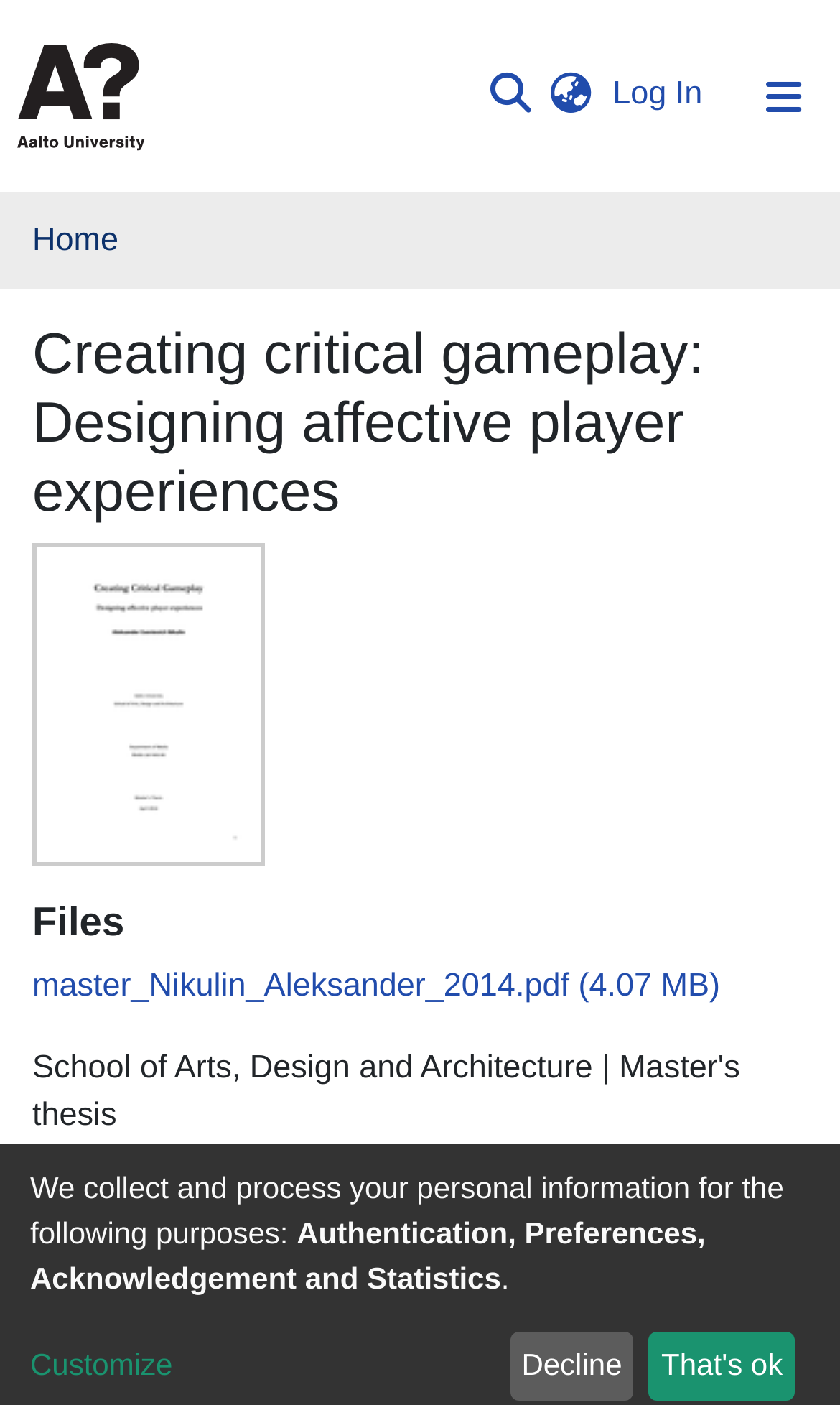Please identify the bounding box coordinates of the area that needs to be clicked to fulfill the following instruction: "Log in to the system."

[0.72, 0.054, 0.846, 0.08]